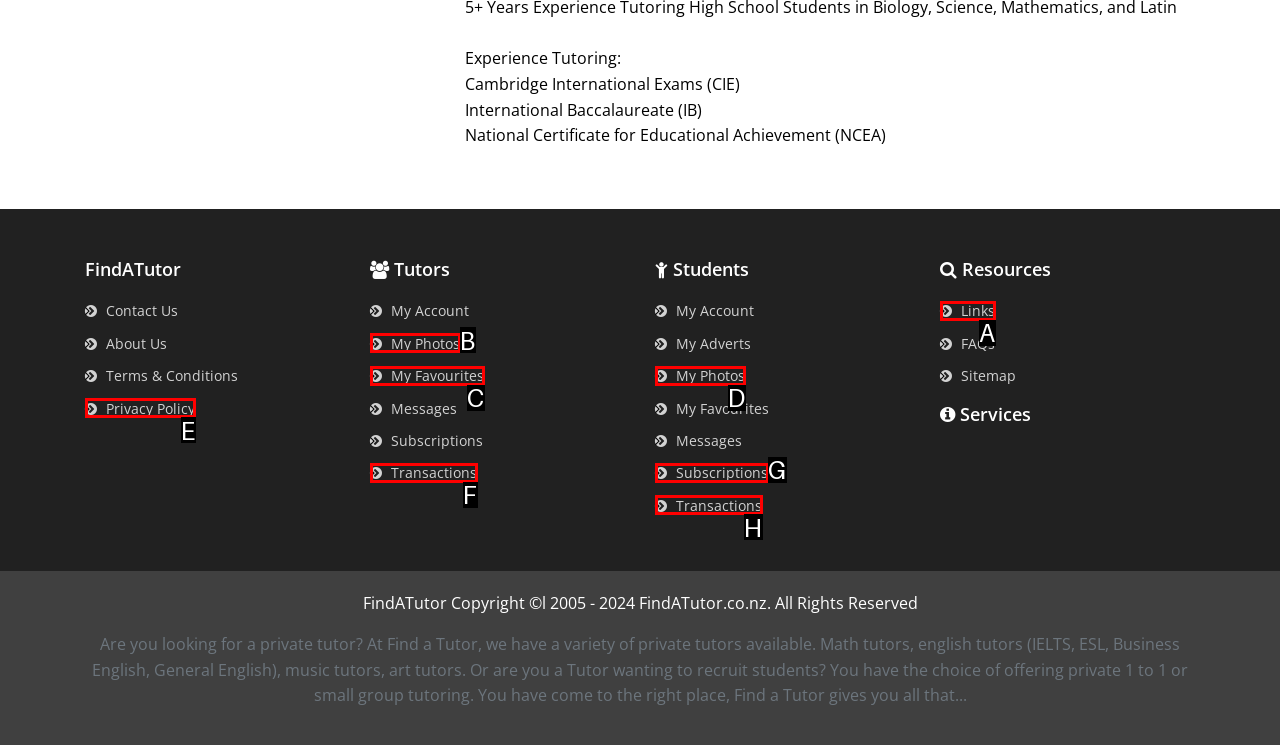Select the HTML element that fits the following description: Transactions
Provide the letter of the matching option.

F